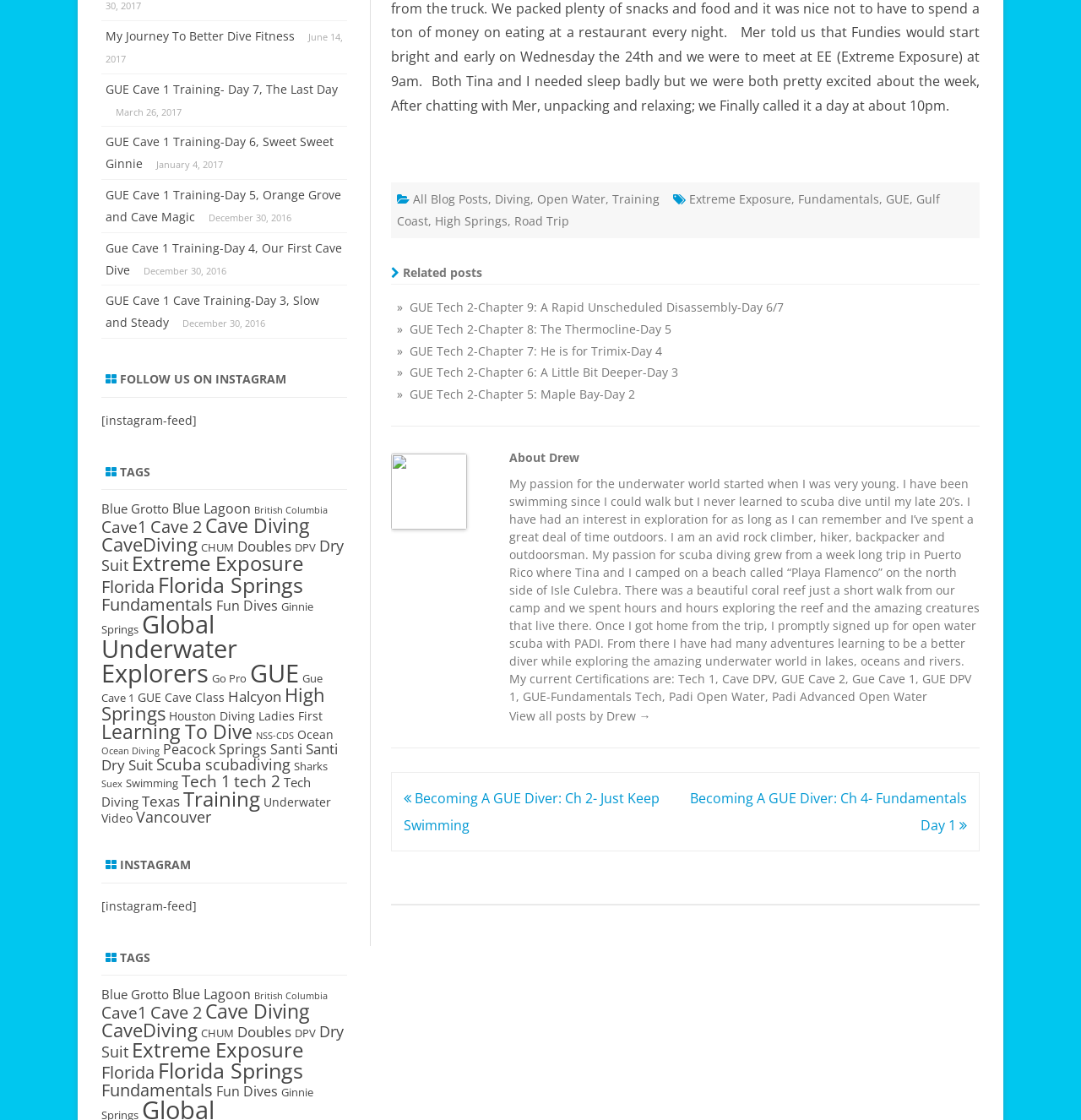Please locate the bounding box coordinates of the element that needs to be clicked to achieve the following instruction: "View all posts by Drew". The coordinates should be four float numbers between 0 and 1, i.e., [left, top, right, bottom].

[0.471, 0.632, 0.602, 0.646]